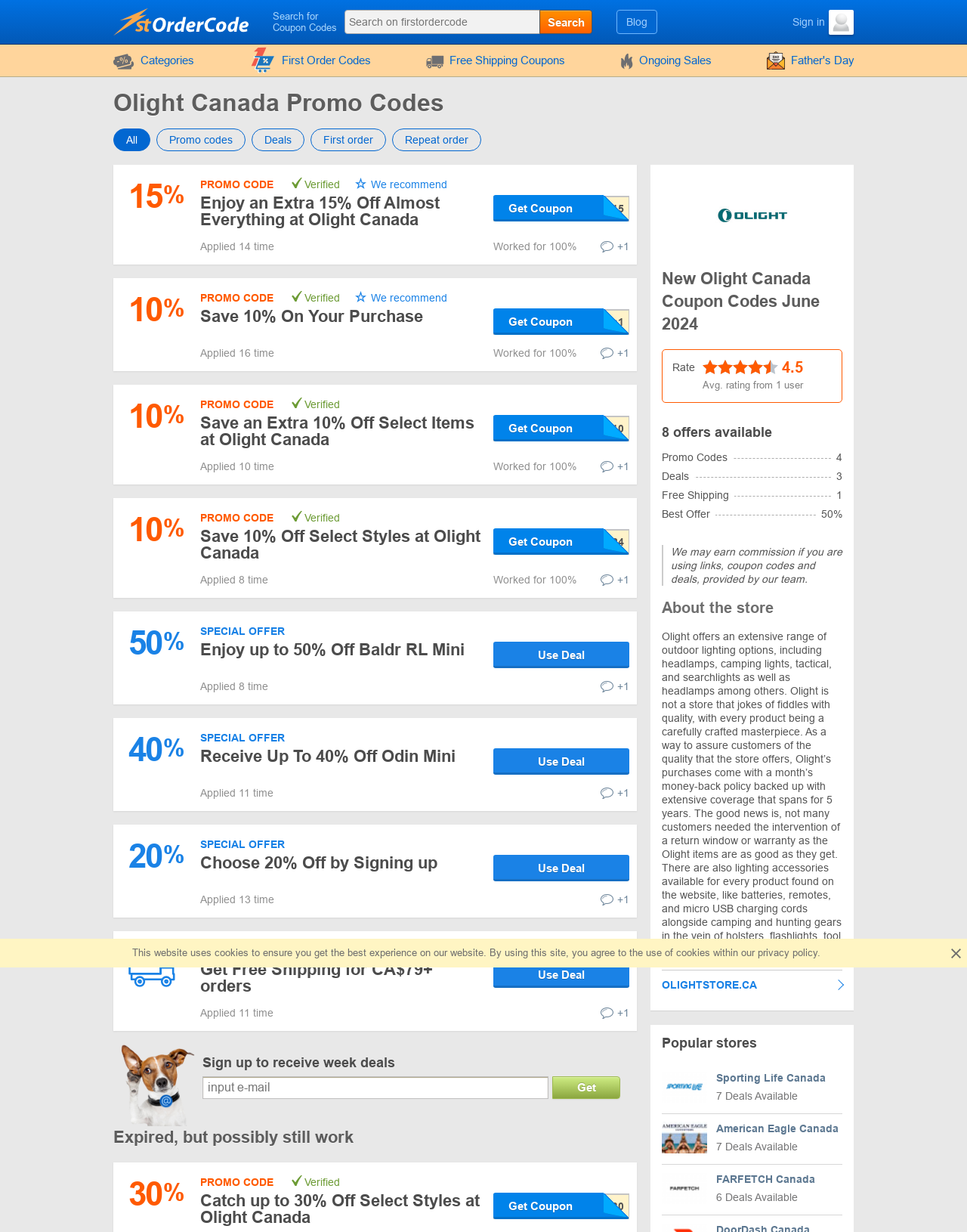Find the bounding box coordinates of the element to click in order to complete the given instruction: "Read the article by Gina Smith."

None